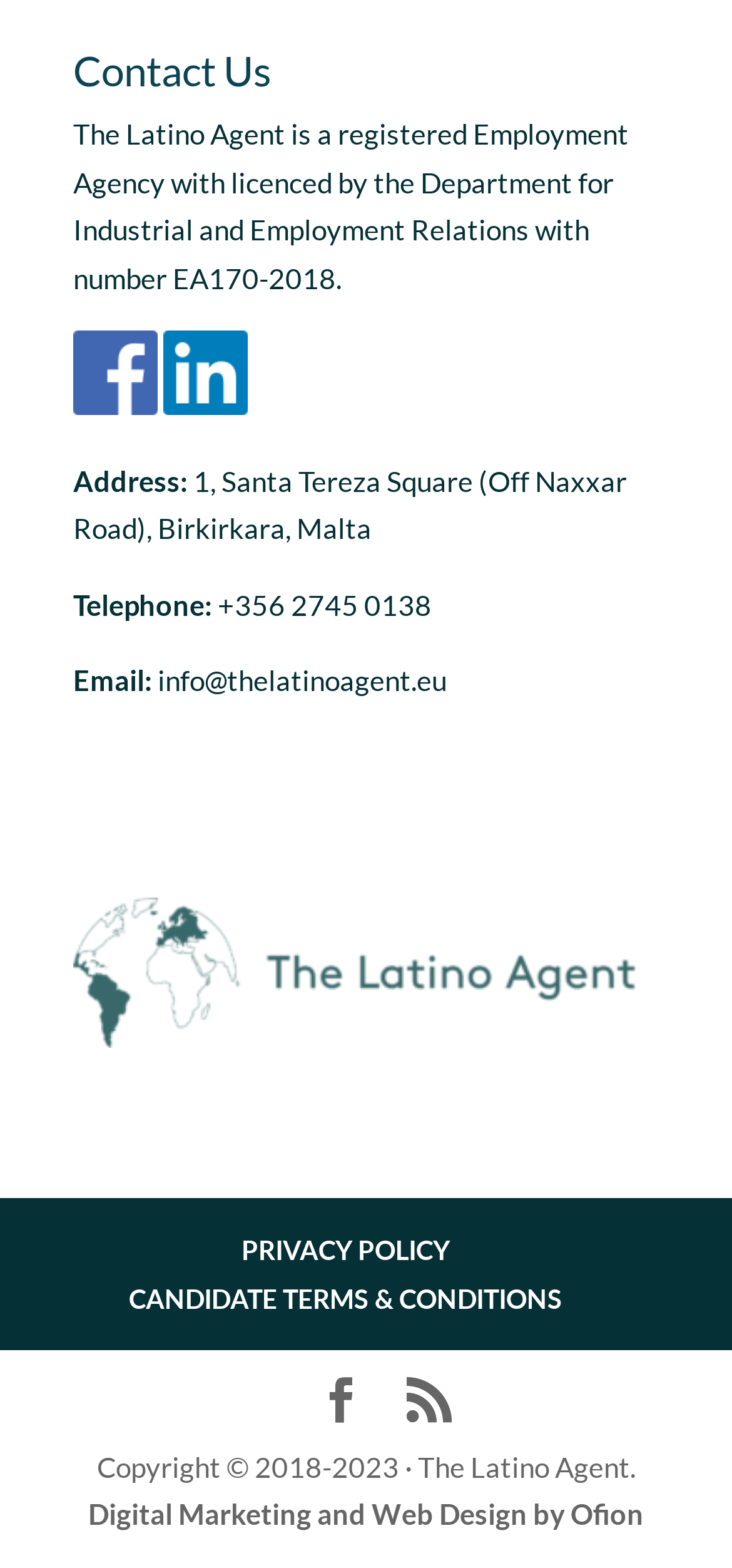What is the email address of the agency?
From the image, respond with a single word or phrase.

info@thelatinoagent.eu